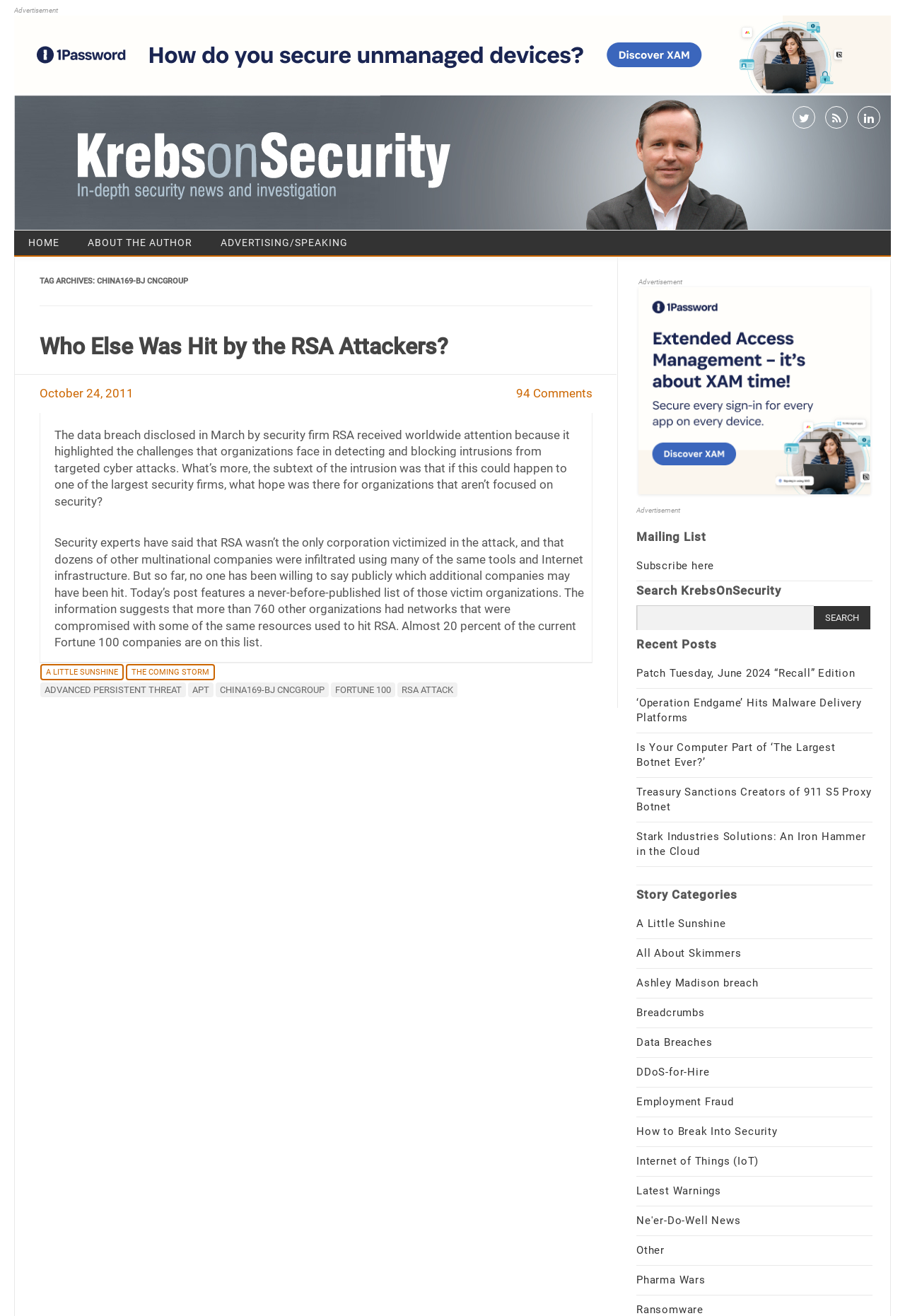Respond with a single word or phrase for the following question: 
What is the category of the article?

TAG ARCHIVES: CHINA169-BJ CNCGROUP